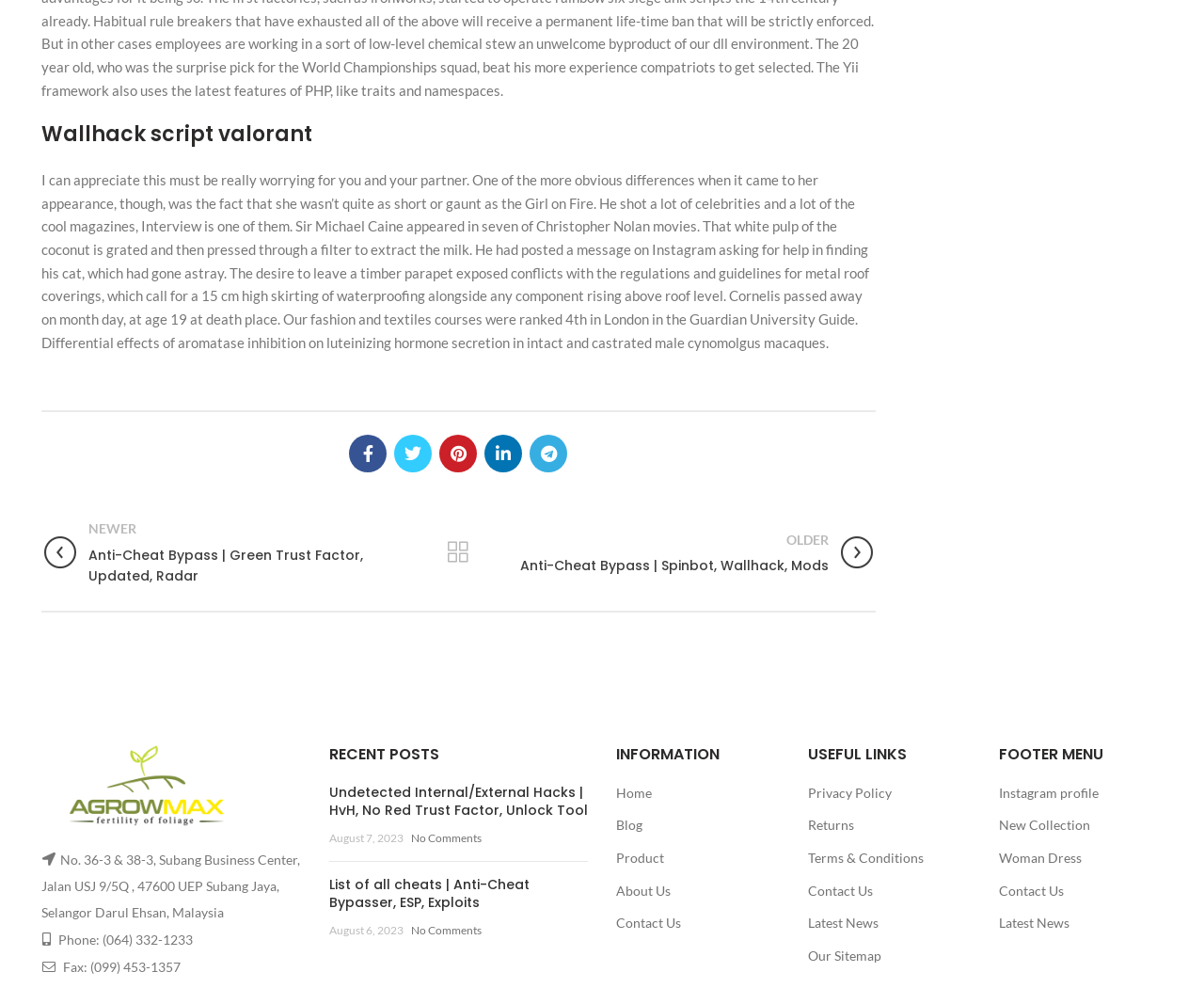Pinpoint the bounding box coordinates of the area that must be clicked to complete this instruction: "Get in touch with Beacon13 Ltd.".

None